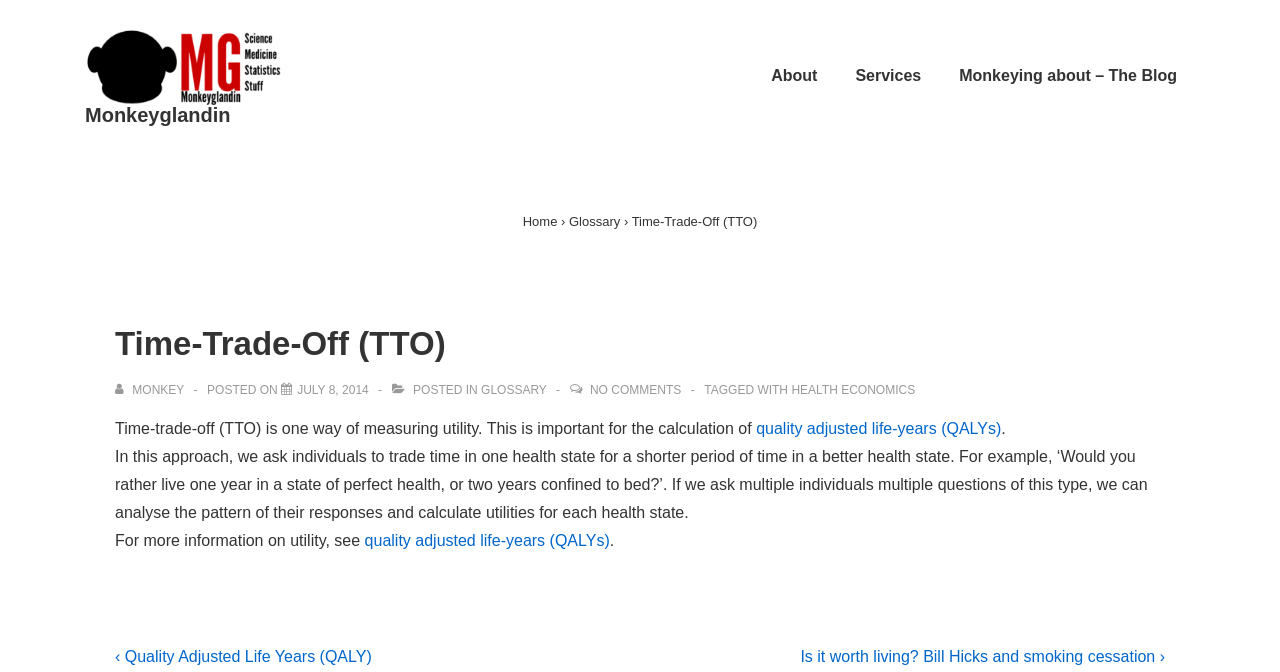Identify the bounding box coordinates for the UI element described as: "Ant Farms for Beginners ->". The coordinates should be provided as four floats between 0 and 1: [left, top, right, bottom].

None